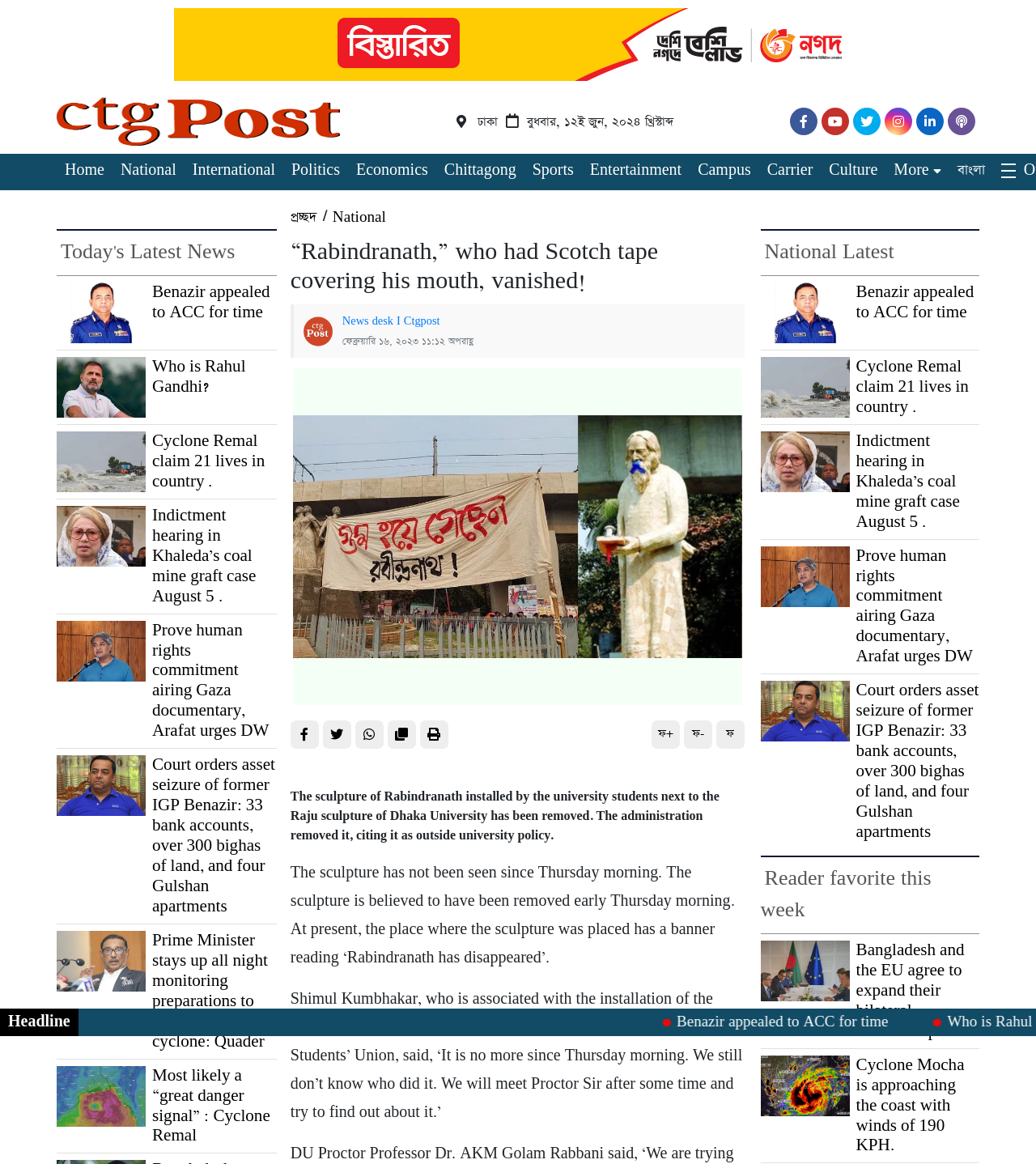Generate a detailed explanation of the webpage's features and information.

This webpage appears to be a news website, specifically the homepage of Ctgpost.com. At the top, there is a navigation menu with links to various sections such as Home, National, International, Politics, Economics, Chittagong, Sports, Entertainment, Campus, Carrier, Culture, and More. Below the navigation menu, there is a banner with the title "ঢাকা" (Dhaka) and the date "বুধবার, ১২ই জুন, ২০২৪ খ্রিস্টাব্দ" (Wednesday, June 12, 2024).

The main content of the page is divided into several sections. The top section features a prominent news article with the title "“Rabindranath,” who had Scotch tape covering his mouth, vanished!" accompanied by an image. Below the title, there is a brief summary of the article, which describes the removal of a sculpture of Rabindranath from Dhaka University.

To the right of the main article, there is a sidebar with several links to other news articles, including "Benazir appealed to ACC for time", "Cyclone Remal claim 21 lives in country", and "Indictment hearing in Khaleda’s coal mine graft case August 5". These links are accompanied by small icons.

Below the main article, there are several sections featuring news headlines, including "National Latest" and "Reader favorite this week". Each section contains a list of links to news articles, with brief summaries and icons.

At the bottom of the page, there is a section with a heading "Headline" and a link to an article titled "Benazir appealed to ACC for time".